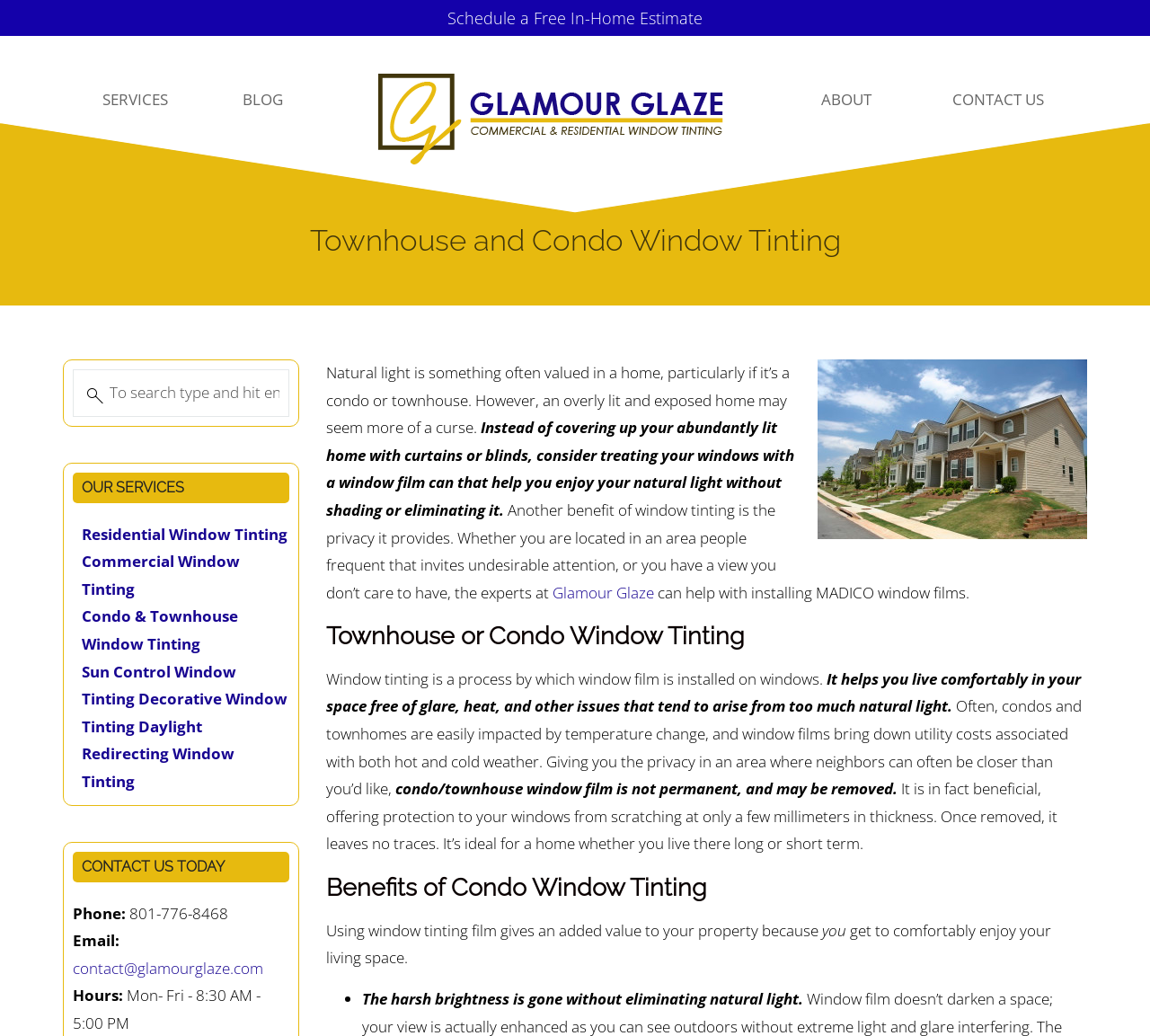Kindly determine the bounding box coordinates for the clickable area to achieve the given instruction: "View post navigation".

None